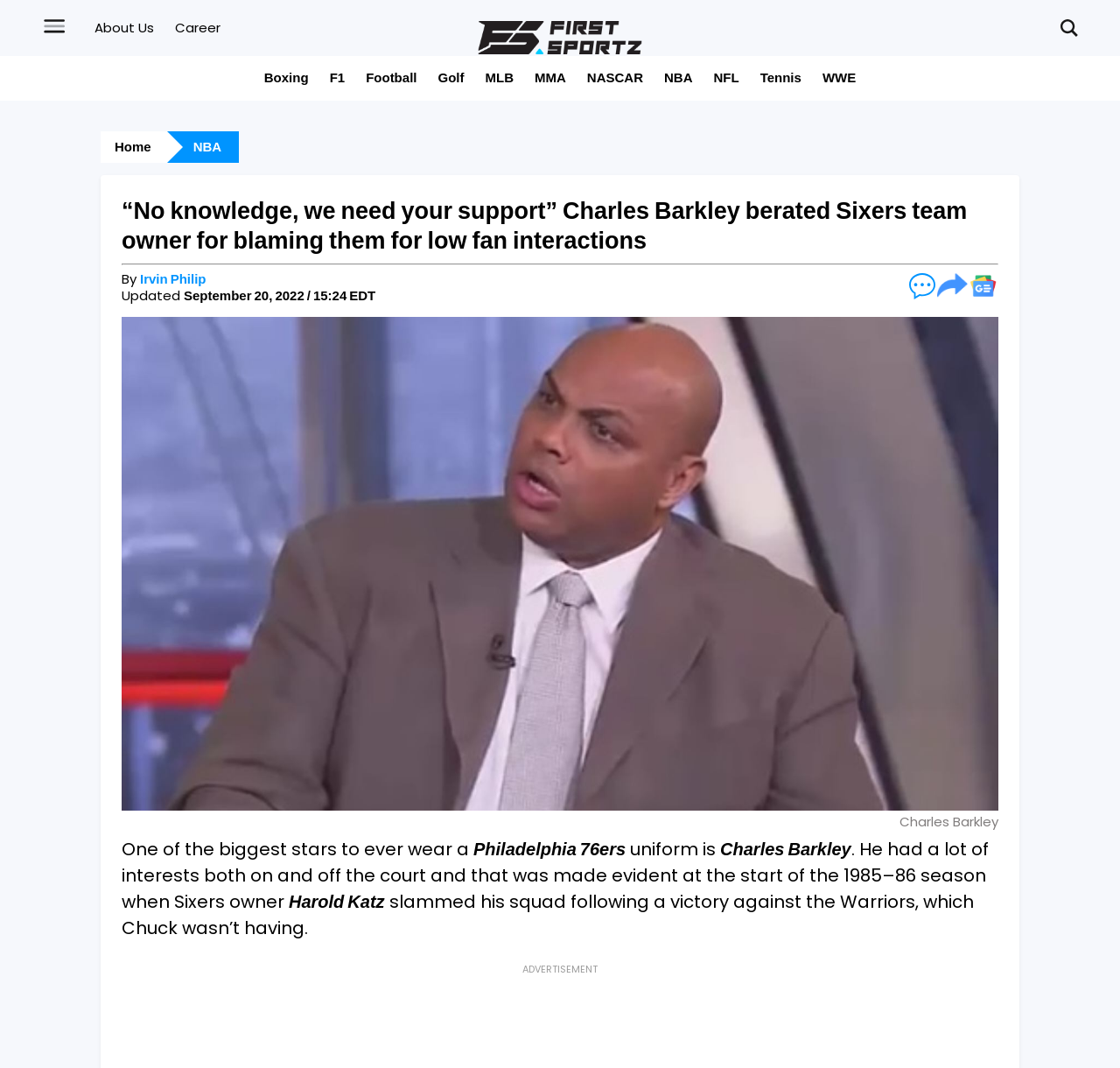Please determine the bounding box coordinates for the UI element described here. Use the format (top-left x, top-left y, bottom-right x, bottom-right y) with values bounded between 0 and 1: Blog

None